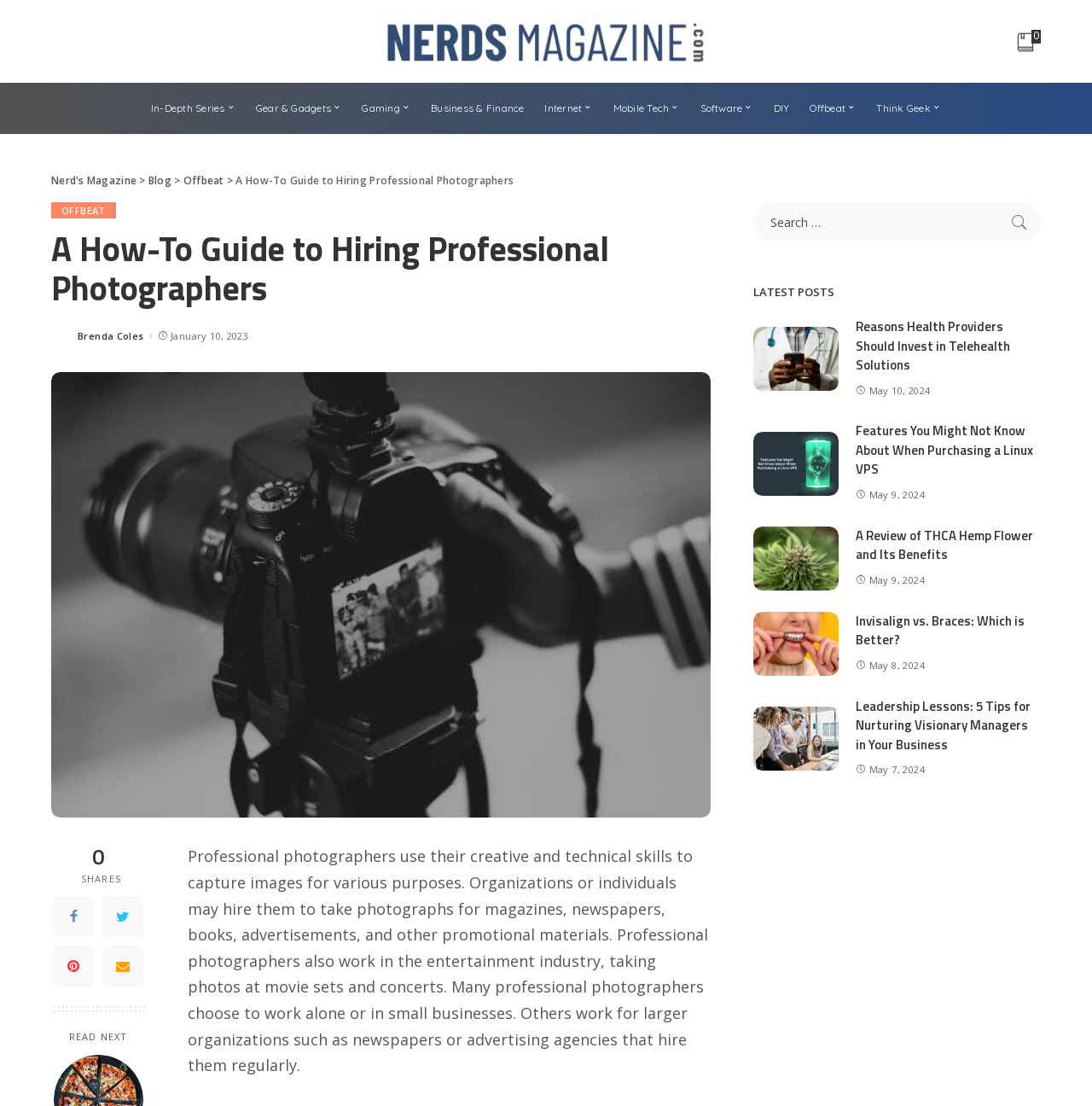Specify the bounding box coordinates of the area to click in order to follow the given instruction: "Click on the 'Blog' link."

[0.136, 0.157, 0.157, 0.17]